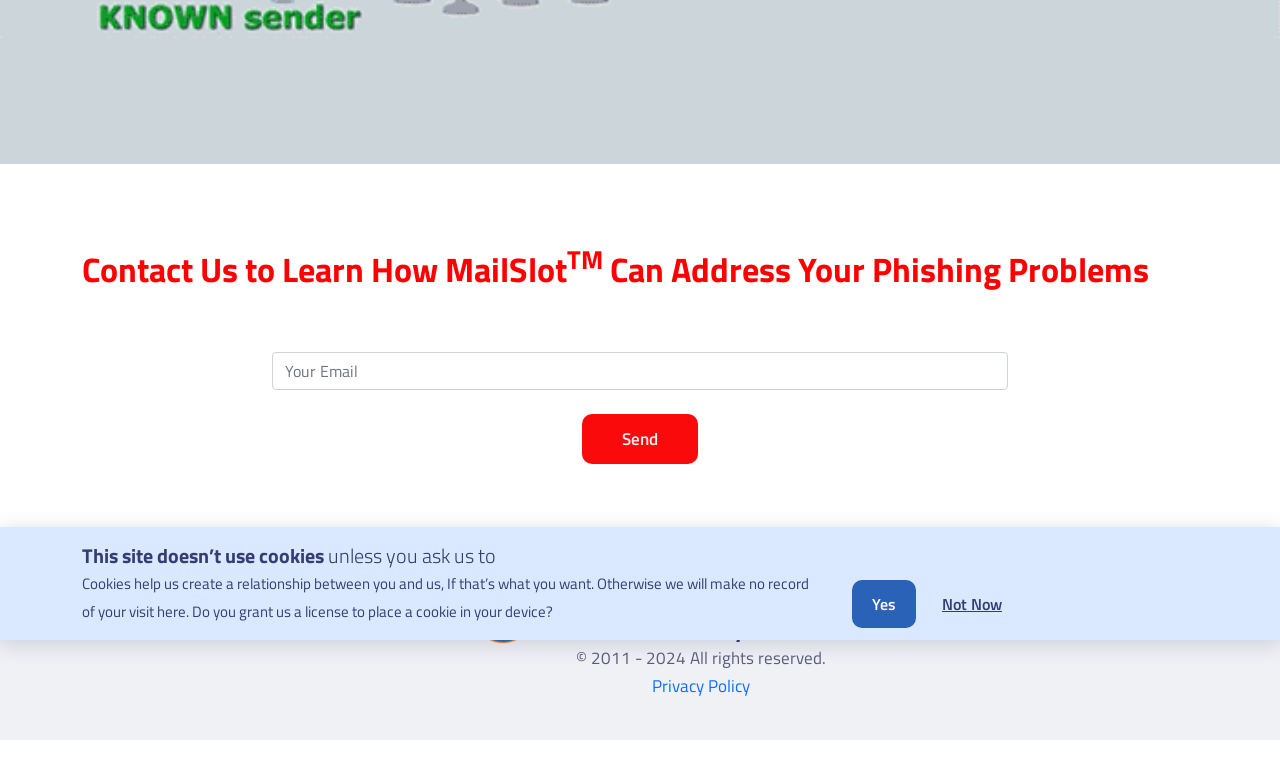Provide the bounding box coordinates, formatted as (top-left x, top-left y, bottom-right x, bottom-right y), with all values being floating point numbers between 0 and 1. Identify the bounding box of the UI element that matches the description: name="email" placeholder="Your Email"

[0.212, 0.46, 0.788, 0.51]